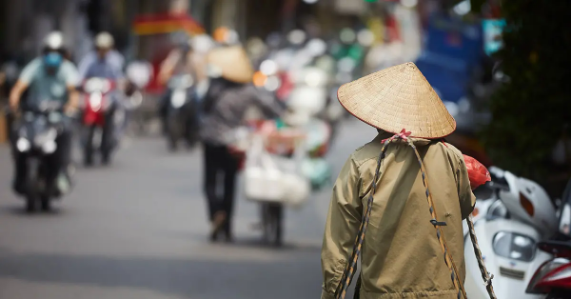Examine the image carefully and respond to the question with a detailed answer: 
What is moving in the background?

The background of the image captures a blur of movement, indicating that there is a lot of activity happening in the scene. Upon closer inspection, it becomes clear that motorcycles and cyclists are navigating the thoroughfare, contributing to the dynamic pace of life in this vibrant location.